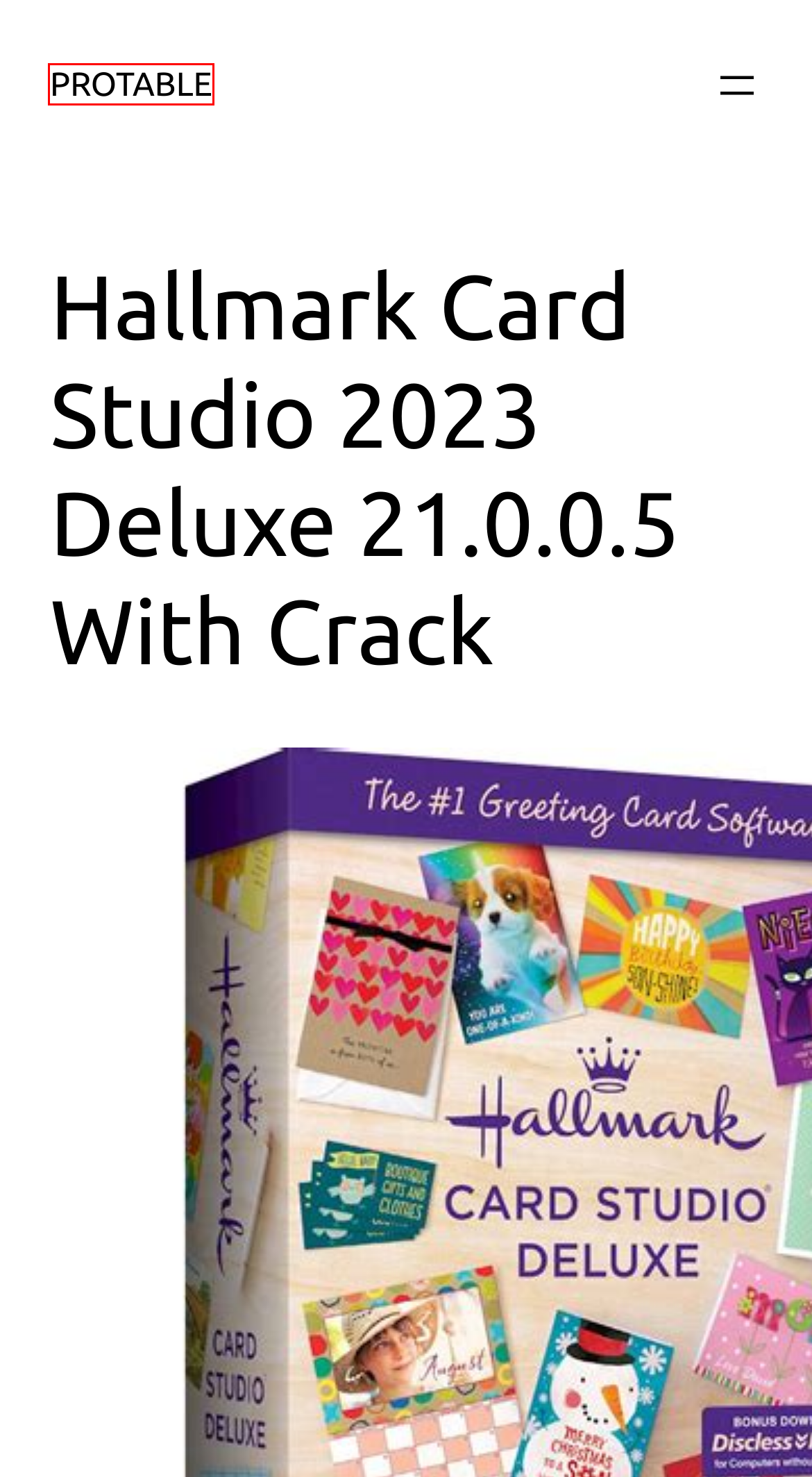Given a screenshot of a webpage with a red bounding box highlighting a UI element, determine which webpage description best matches the new webpage that appears after clicking the highlighted element. Here are the candidates:
A. crack – PROTABLE
B. Blog Tool, Publishing Platform, and CMS – WordPress.org
C. button – PROTABLE
D. studio – PROTABLE
E. App – PROTABLE
F. PROTABLE
G. hallmark – PROTABLE
H. background – PROTABLE

F